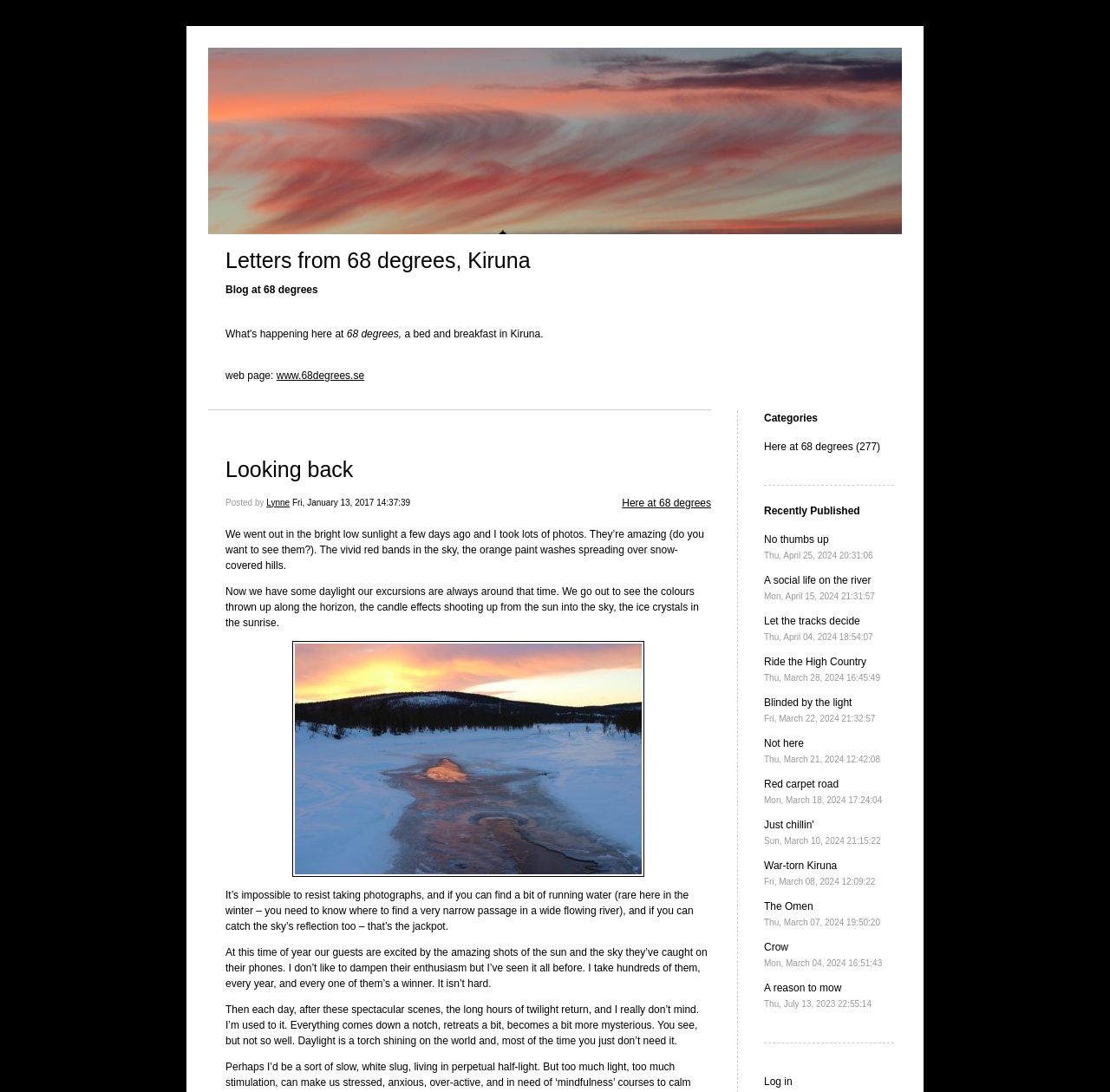Answer the question using only one word or a concise phrase: What is the website of the bed and breakfast?

www.68degrees.se